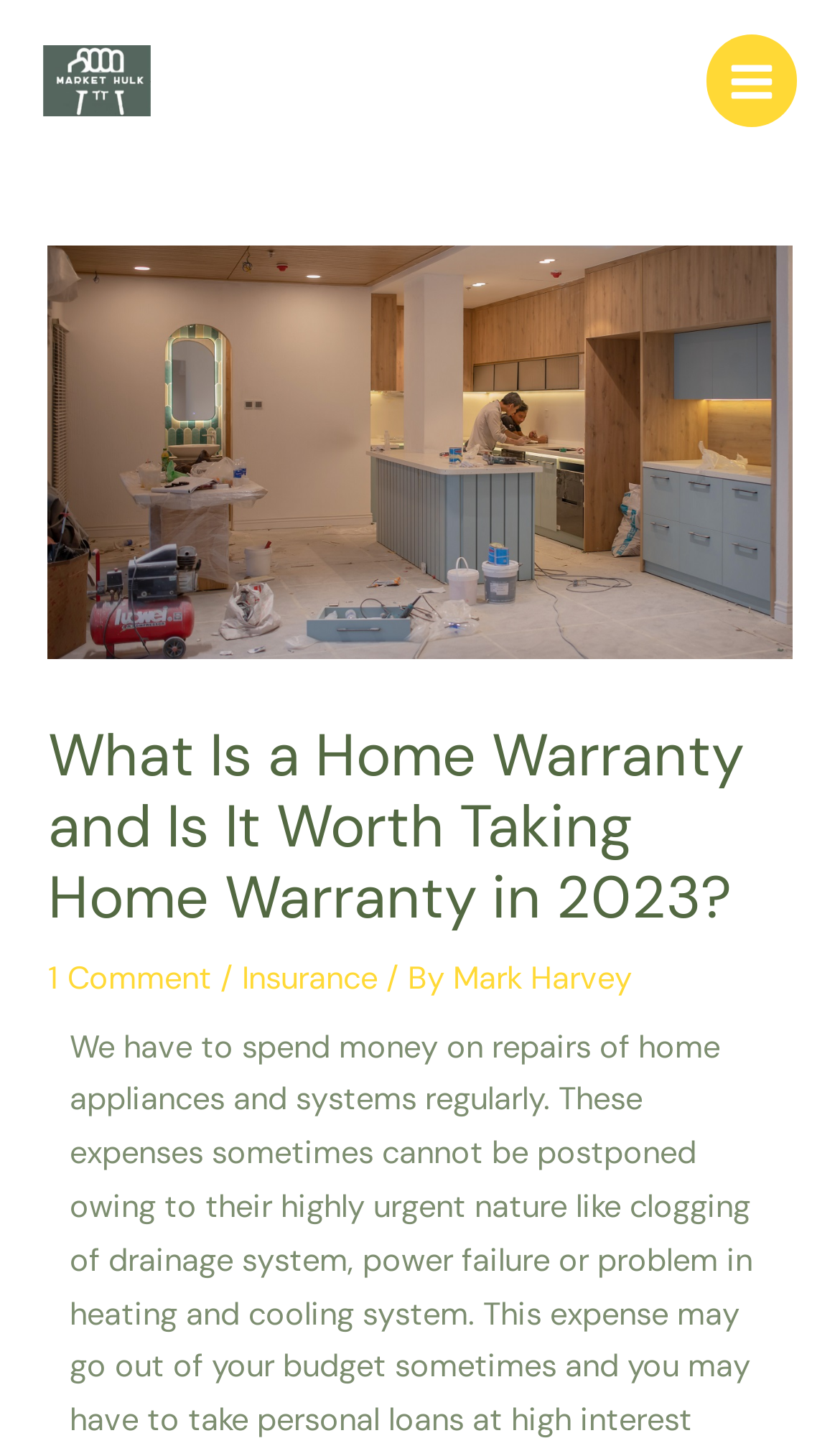Using the details from the image, please elaborate on the following question: What is the main topic of the article?

The main topic of the article can be determined by looking at the heading of the webpage, which is 'What Is a Home Warranty and Is It Worth Taking Home Warranty in 2023?'. This heading suggests that the article is about home warranties and their worth in 2023.